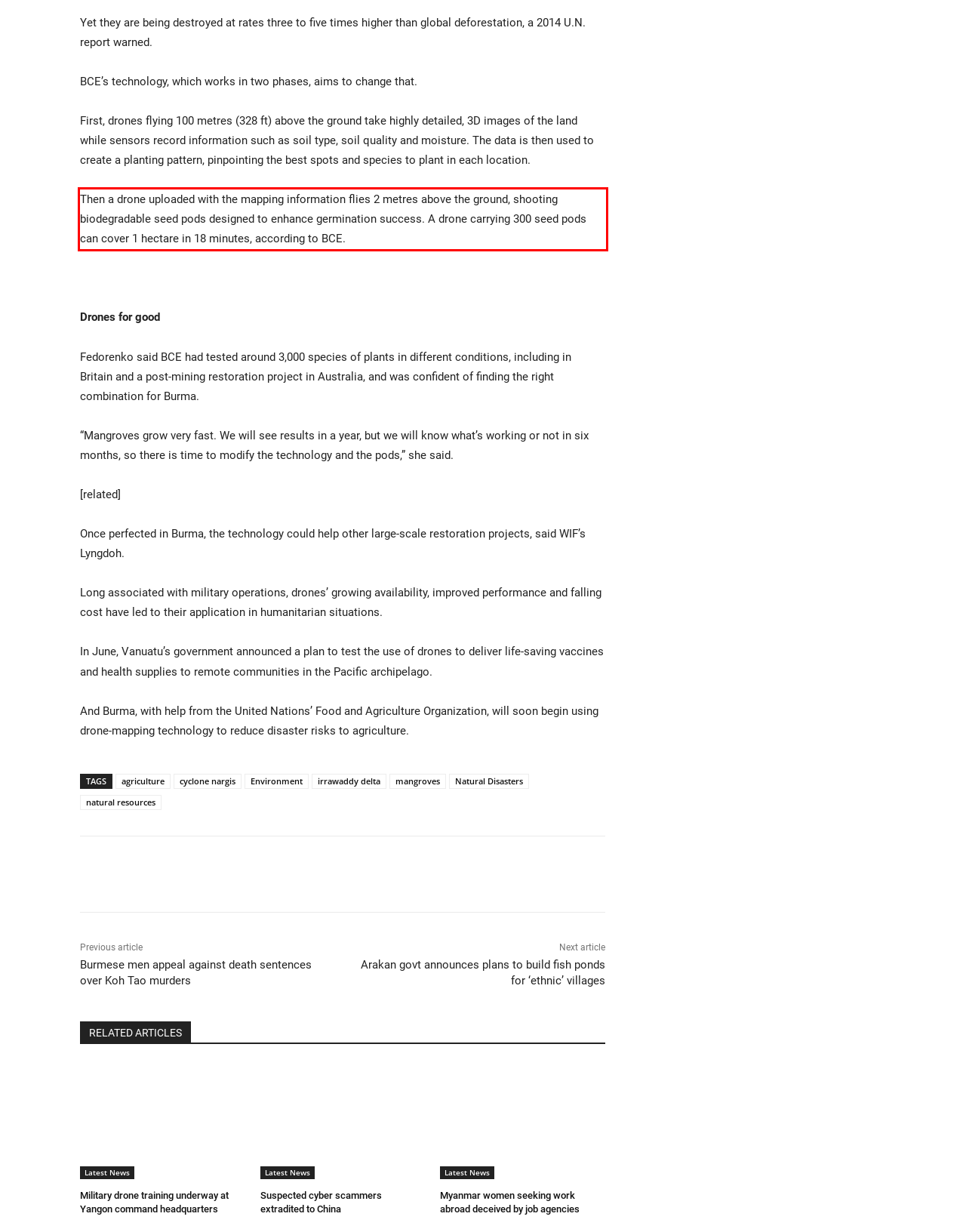Perform OCR on the text inside the red-bordered box in the provided screenshot and output the content.

Then a drone uploaded with the mapping information flies 2 metres above the ground, shooting biodegradable seed pods designed to enhance germination success. A drone carrying 300 seed pods can cover 1 hectare in 18 minutes, according to BCE.